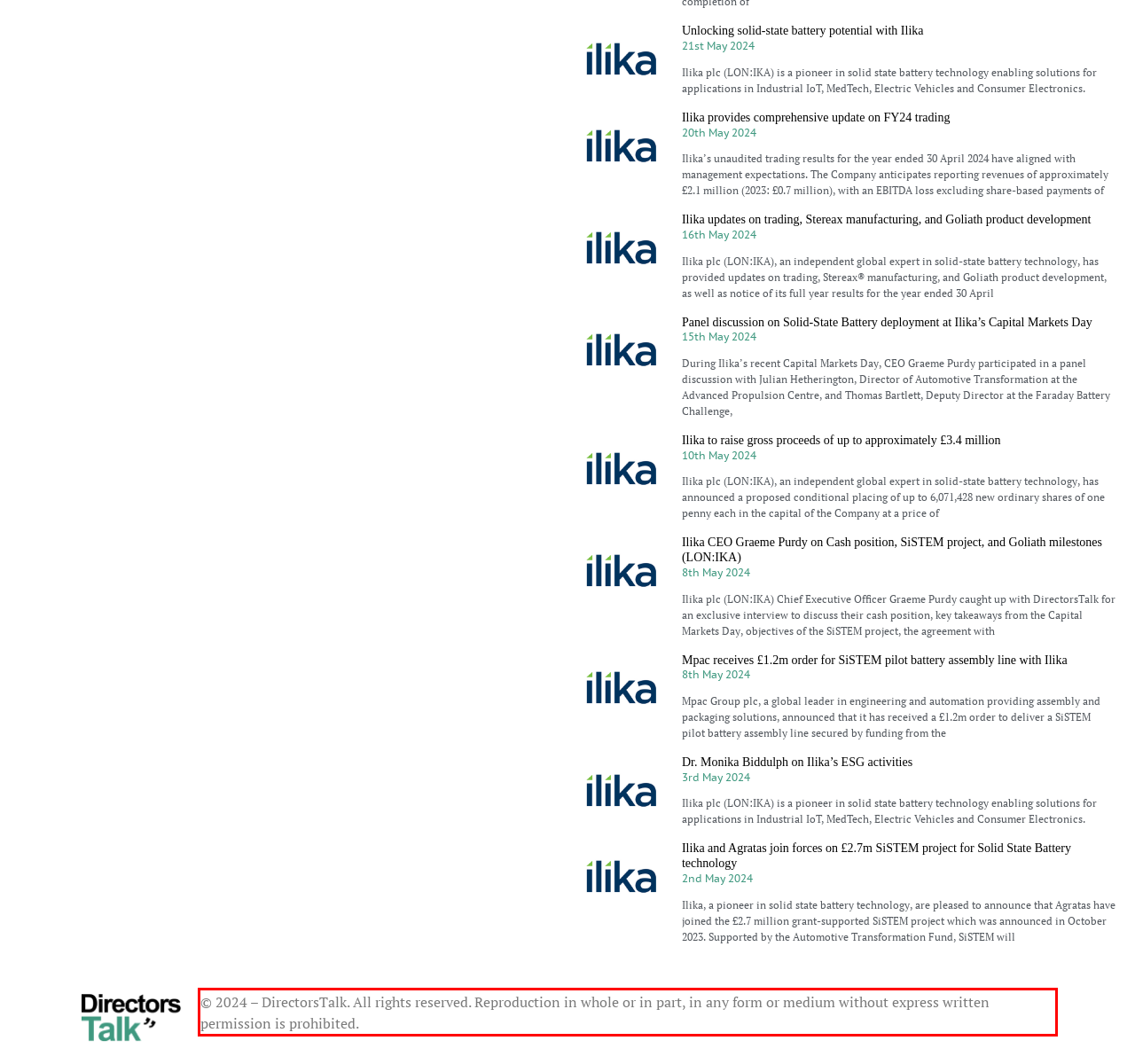You are given a screenshot with a red rectangle. Identify and extract the text within this red bounding box using OCR.

© 2024 – DirectorsTalk. All rights reserved. Reproduction in whole or in part, in any form or medium without express written permission is prohibited.